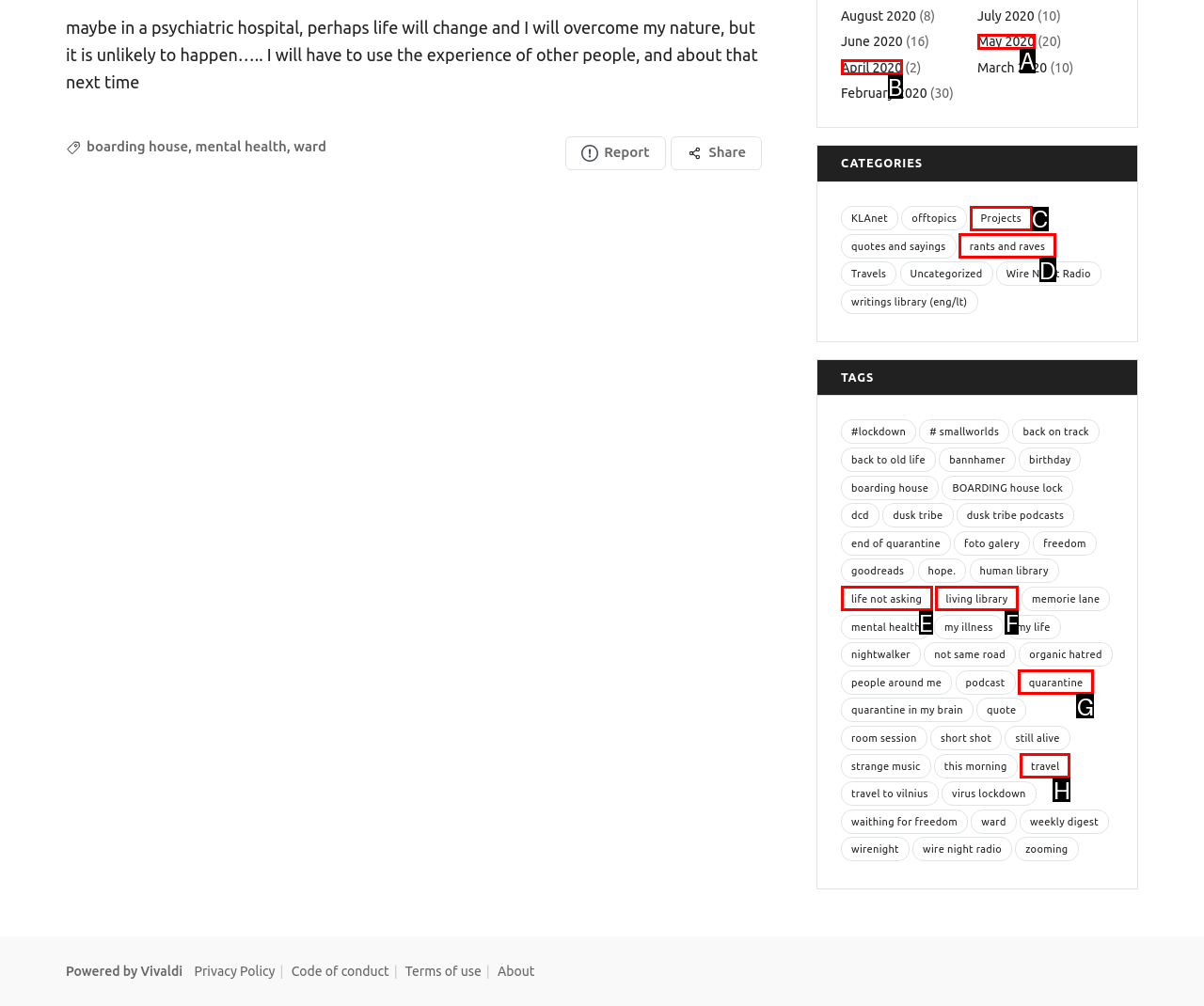Choose the HTML element that aligns with the description: living library (3). Indicate your choice by stating the letter.

F